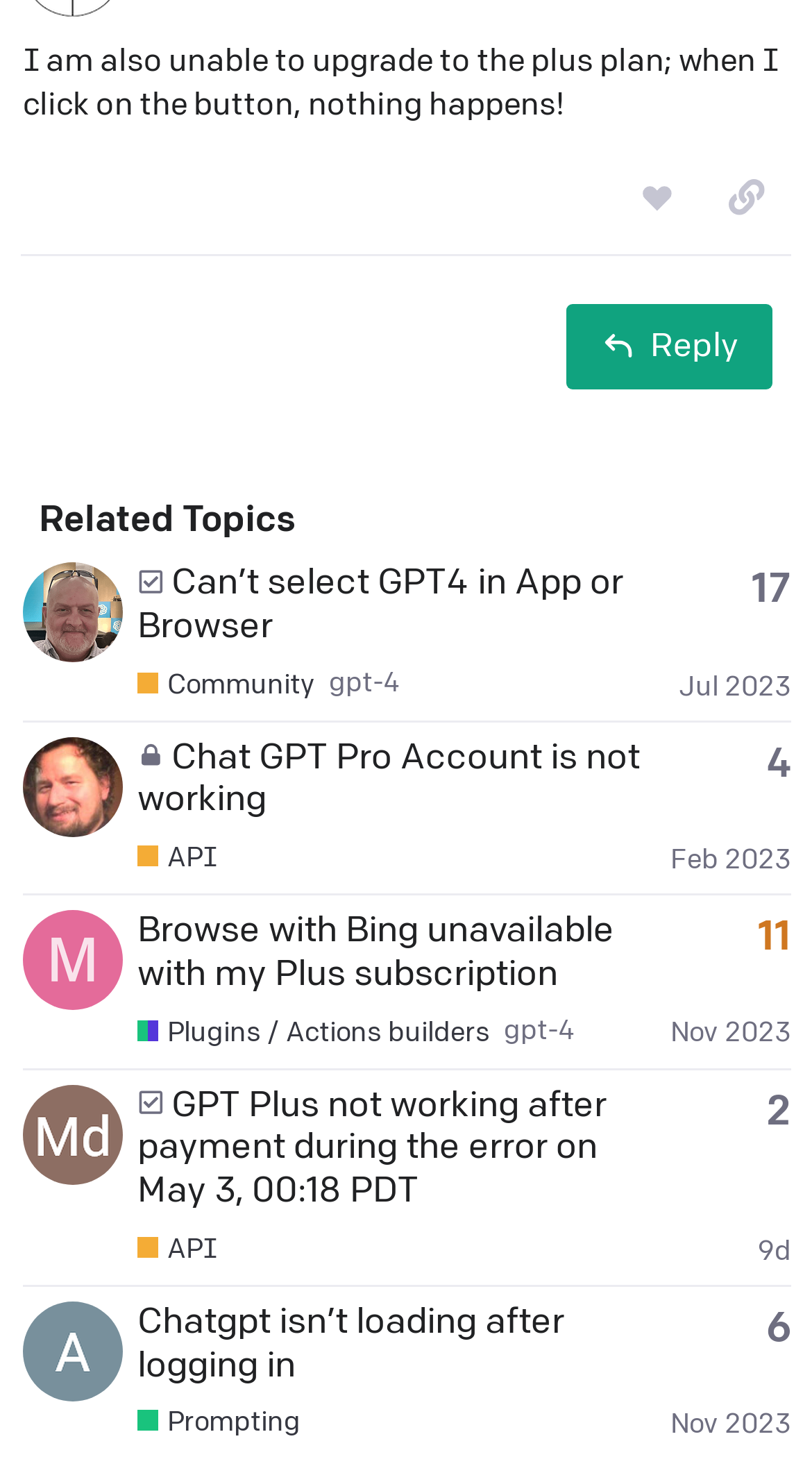Answer succinctly with a single word or phrase:
How many replies does the third topic have?

11